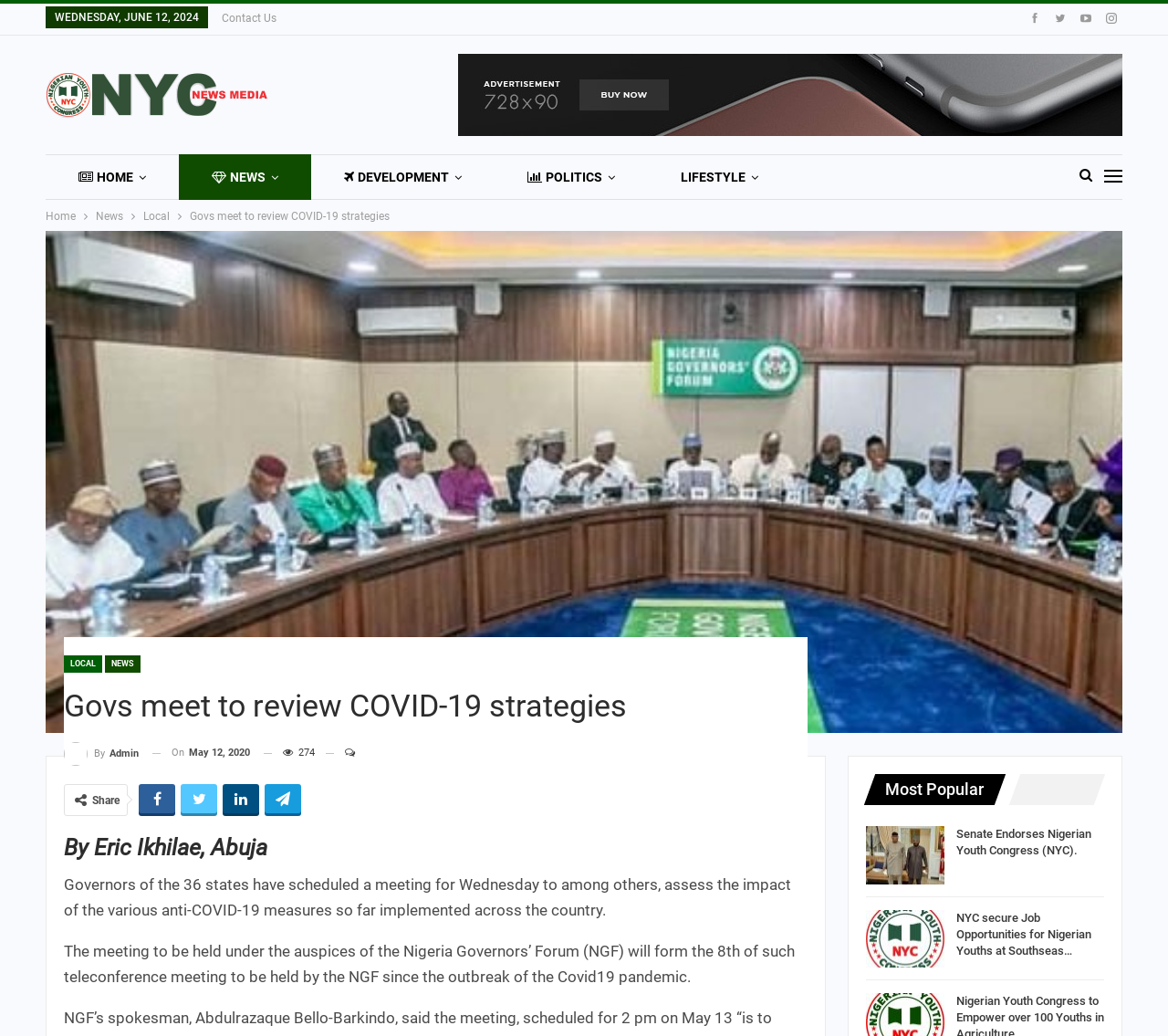Highlight the bounding box coordinates of the region I should click on to meet the following instruction: "Click on article".

None